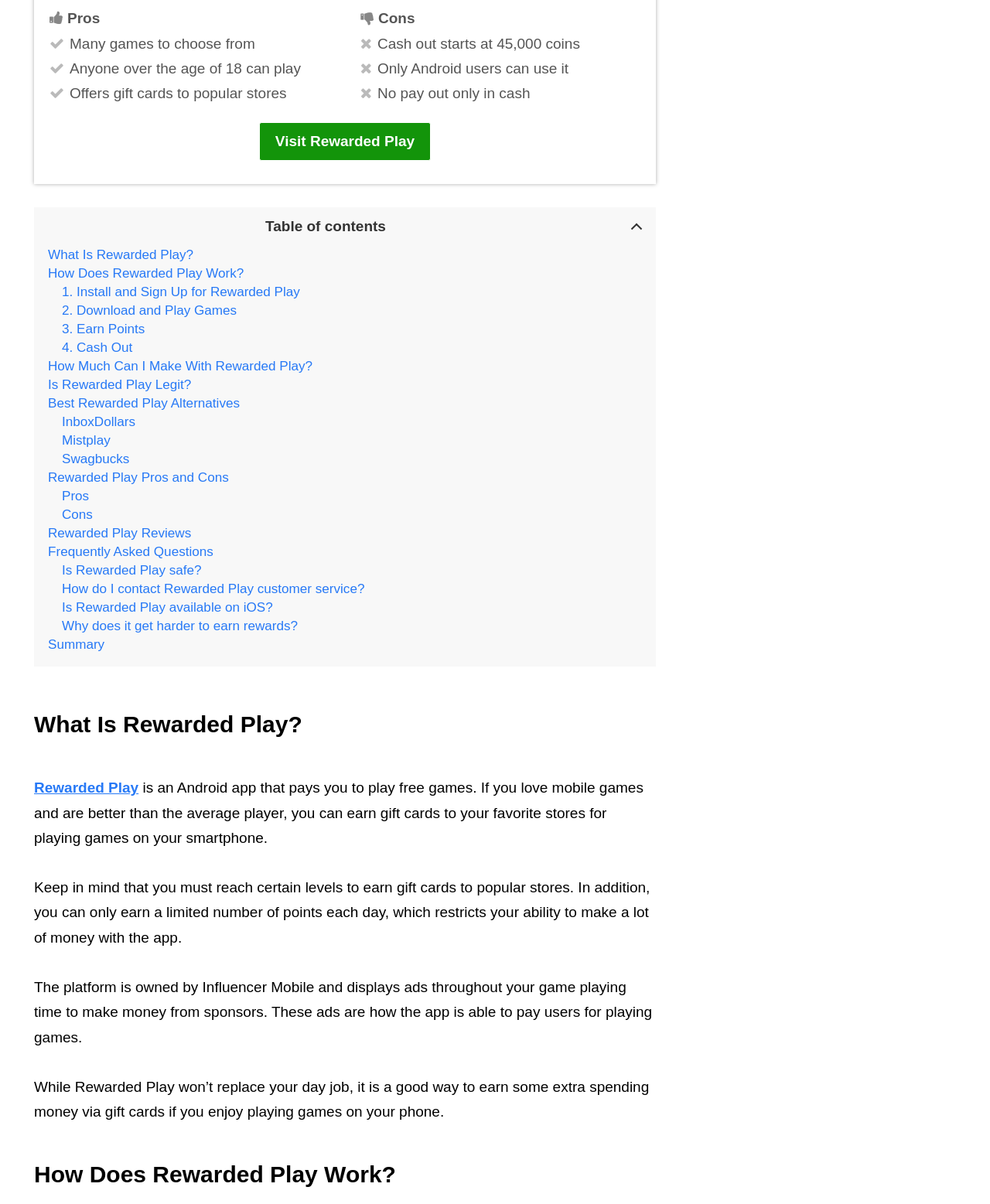Could you indicate the bounding box coordinates of the region to click in order to complete this instruction: "Check out Rewarded Play alternatives".

[0.062, 0.344, 0.137, 0.357]